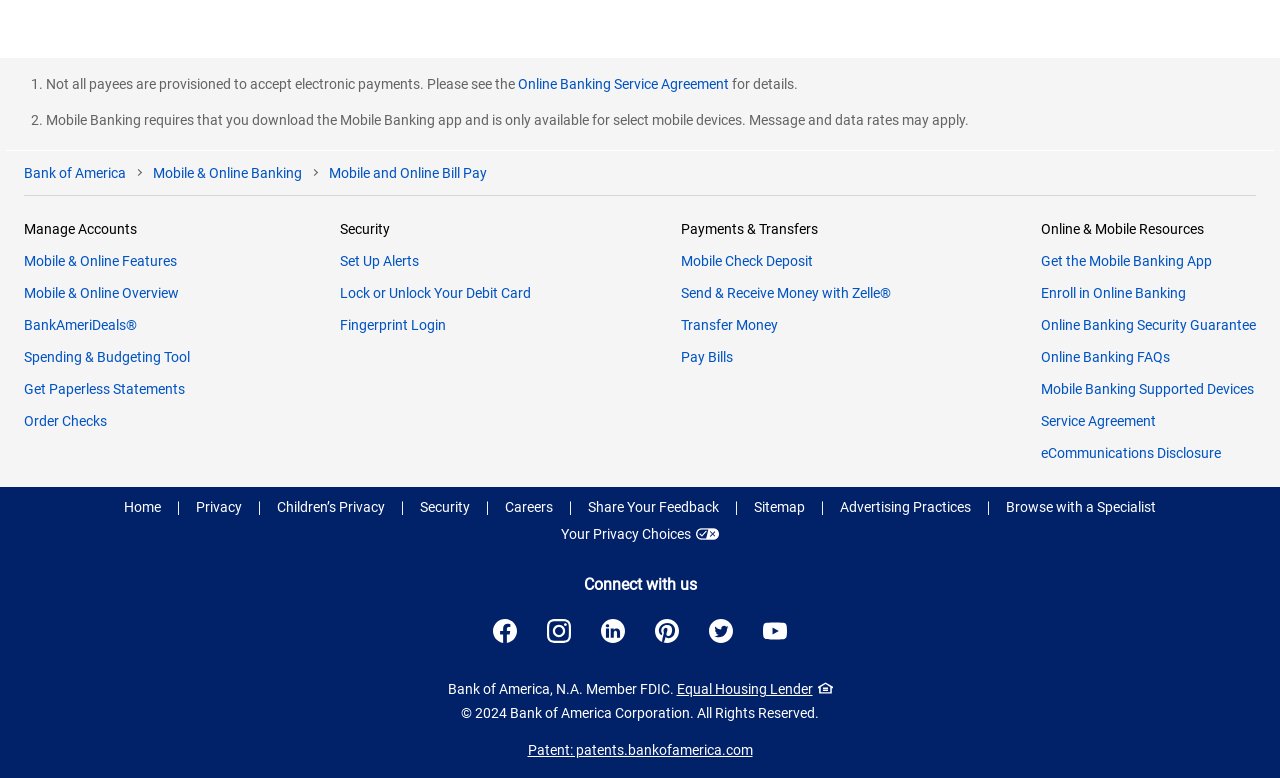Please predict the bounding box coordinates of the element's region where a click is necessary to complete the following instruction: "Click on Connect with us on Facebook". The coordinates should be represented by four float numbers between 0 and 1, i.e., [left, top, right, bottom].

[0.377, 0.783, 0.412, 0.84]